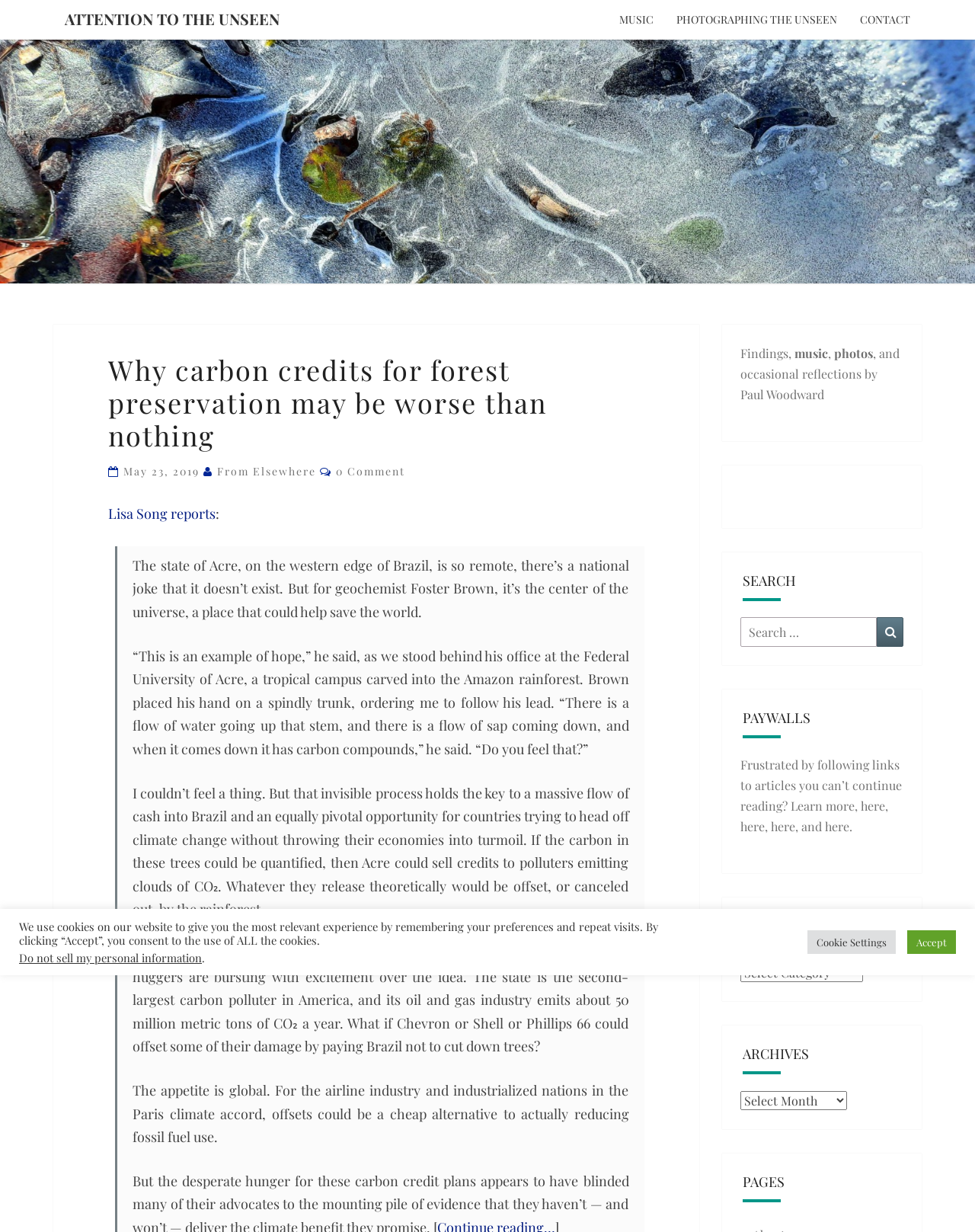Who is the geochemist mentioned in the article?
Could you give a comprehensive explanation in response to this question?

I determined the answer by reading the paragraph that mentions 'geochemist Foster Brown' and his work at the Federal University of Acre.